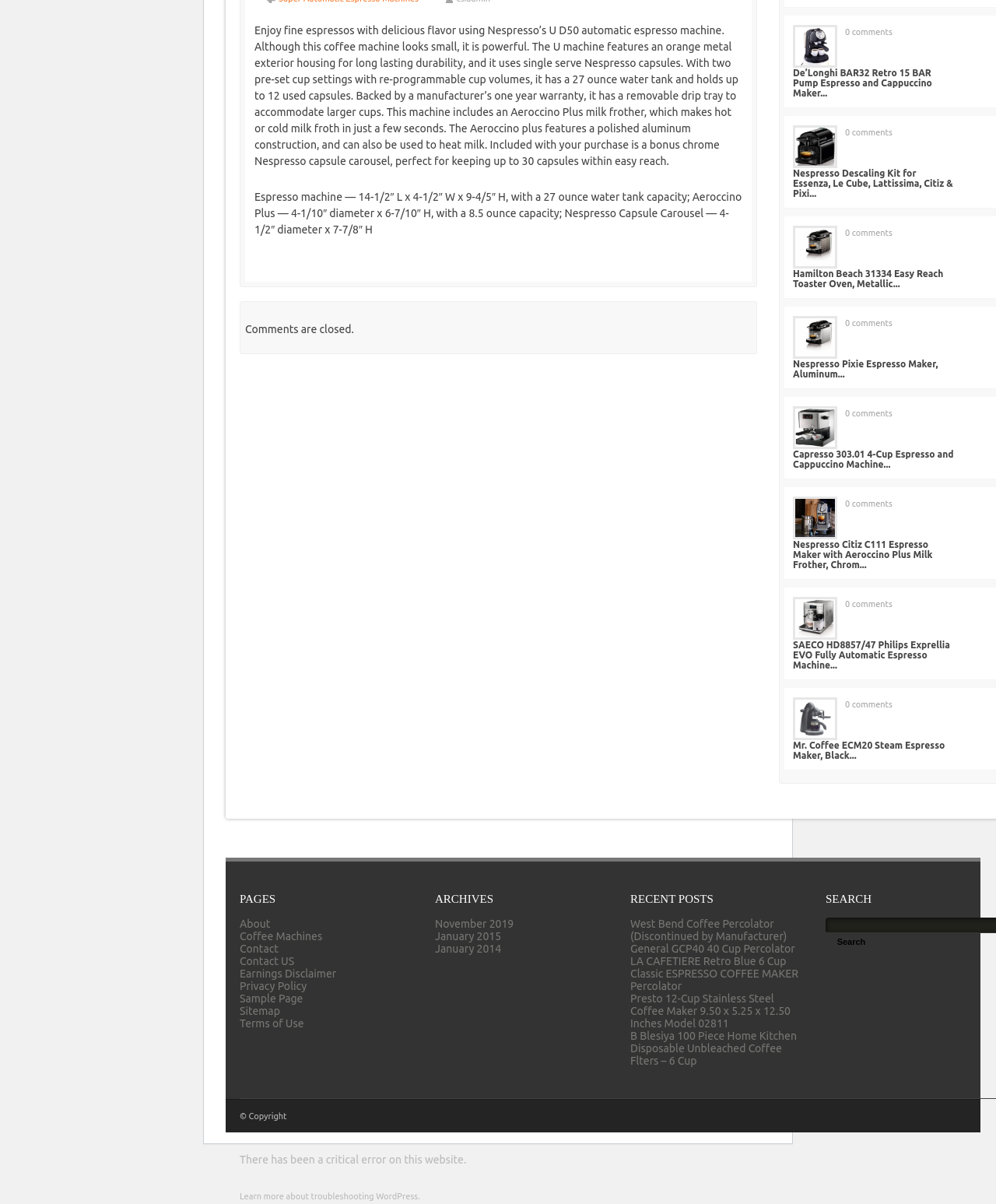For the given element description About, determine the bounding box coordinates of the UI element. The coordinates should follow the format (top-left x, top-left y, bottom-right x, bottom-right y) and be within the range of 0 to 1.

[0.241, 0.762, 0.271, 0.772]